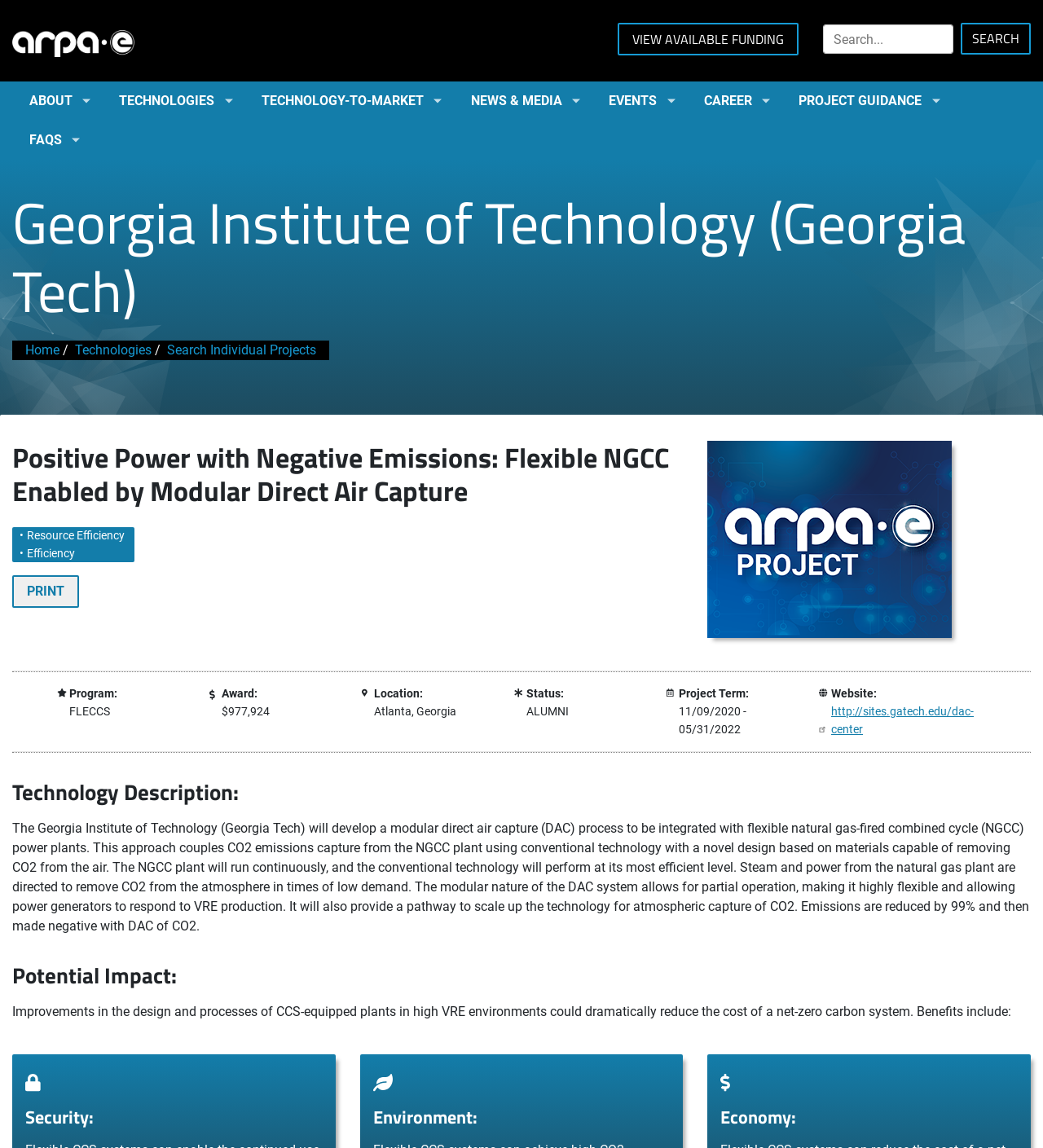Describe the webpage in detail, including text, images, and layout.

The webpage is about a project by the Georgia Institute of Technology (Georgia Tech) to develop a modular direct air capture (DAC) process to be integrated with flexible natural gas-fired combined cycle (NGCC) power plants. 

At the top of the page, there is a navigation menu with links to "Home", "VIEW AVAILABLE FUNDING", and a search bar. Below the navigation menu, there is a heading with the project title "Positive Power with Negative Emissions: Flexible NGCC Enabled by Modular Direct Air Capture". 

On the left side of the page, there is a sidebar with links to different sections of the website, including "ABOUT", "TECHNOLOGIES", "NEWS & MEDIA", and others. 

The main content of the page is divided into several sections. The first section displays an image and provides information about the project, including the program, award amount, location, status, and project term. 

The next section is a technology description, which explains the project's approach to capturing CO2 emissions from NGCC power plants using a modular DAC process. 

Following the technology description, there is a section on potential impact, which discusses the benefits of improving the design and processes of CCS-equipped plants in high VRE environments. 

The page also includes several headings, including "Security", "Environment", and "Economy", but these sections do not contain any text.